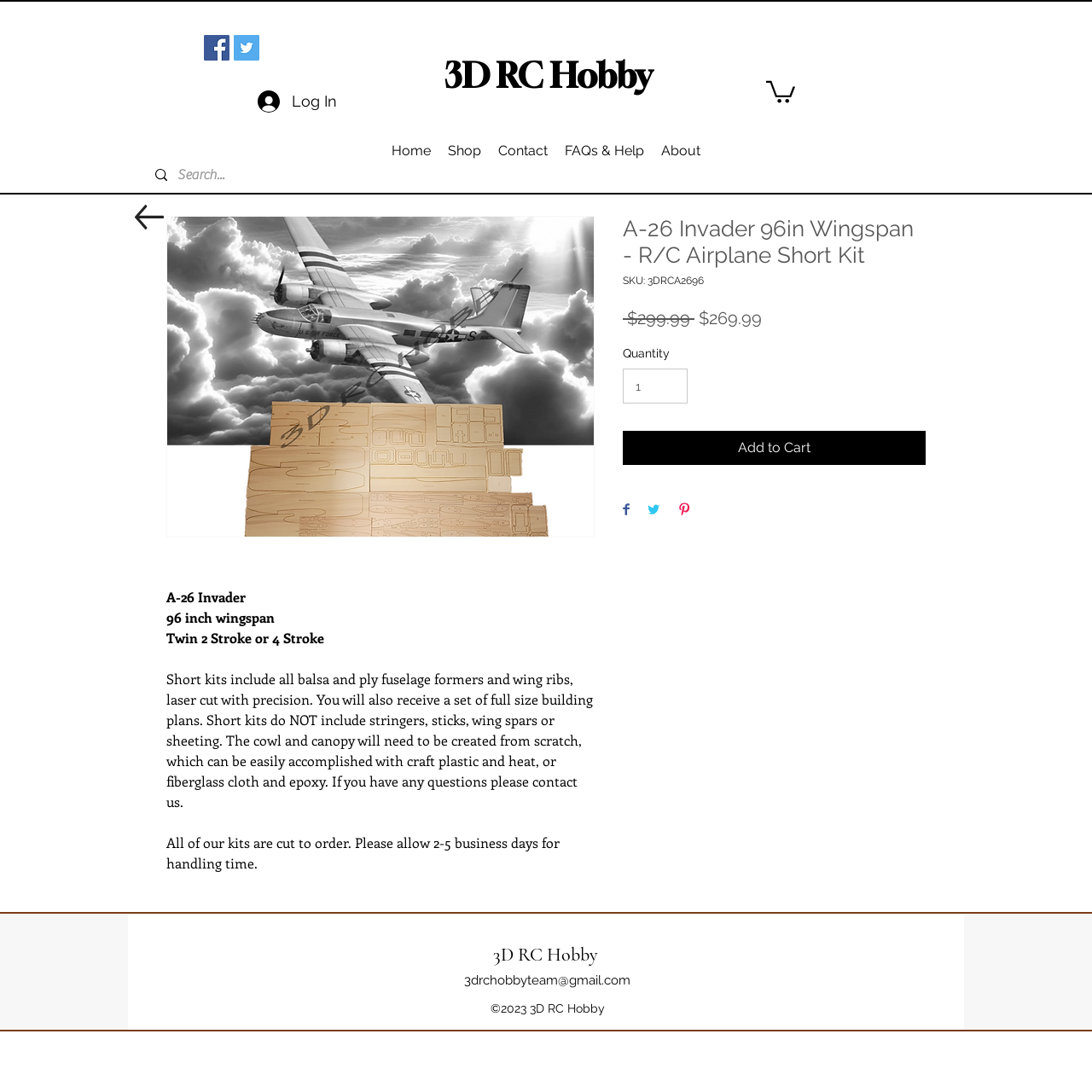What is the name of the website?
Look at the screenshot and give a one-word or phrase answer.

3D RC Hobby